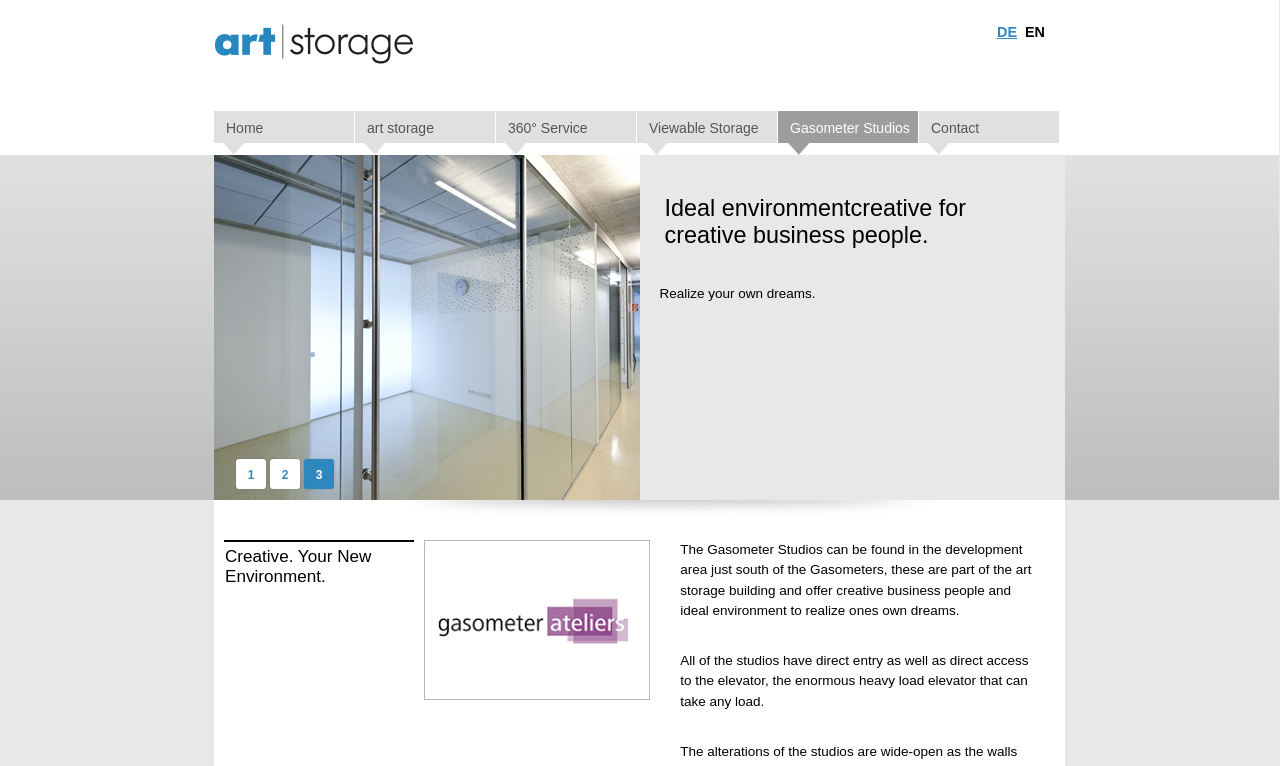Identify the bounding box coordinates of the HTML element based on this description: "title="artstorage Logo"".

[0.168, 0.063, 0.323, 0.089]